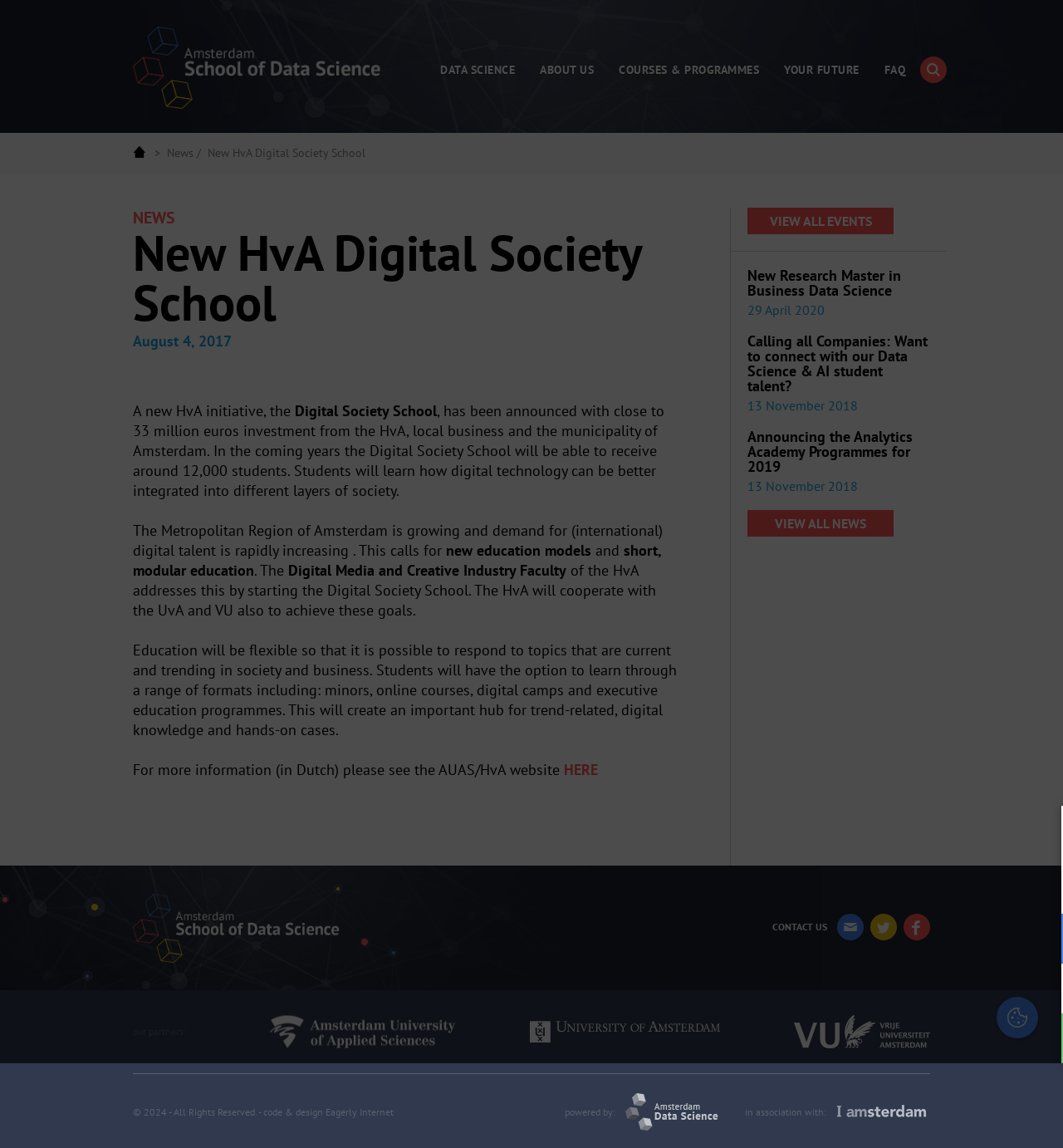How many students will the Digital Society School be able to receive?
Please answer the question with as much detail and depth as you can.

The question is asking about the number of students the Digital Society School will be able to receive. By reading the text on the webpage, we can find the answer in the sentence 'In the coming years the Digital Society School will be able to receive around 12,000 students.'